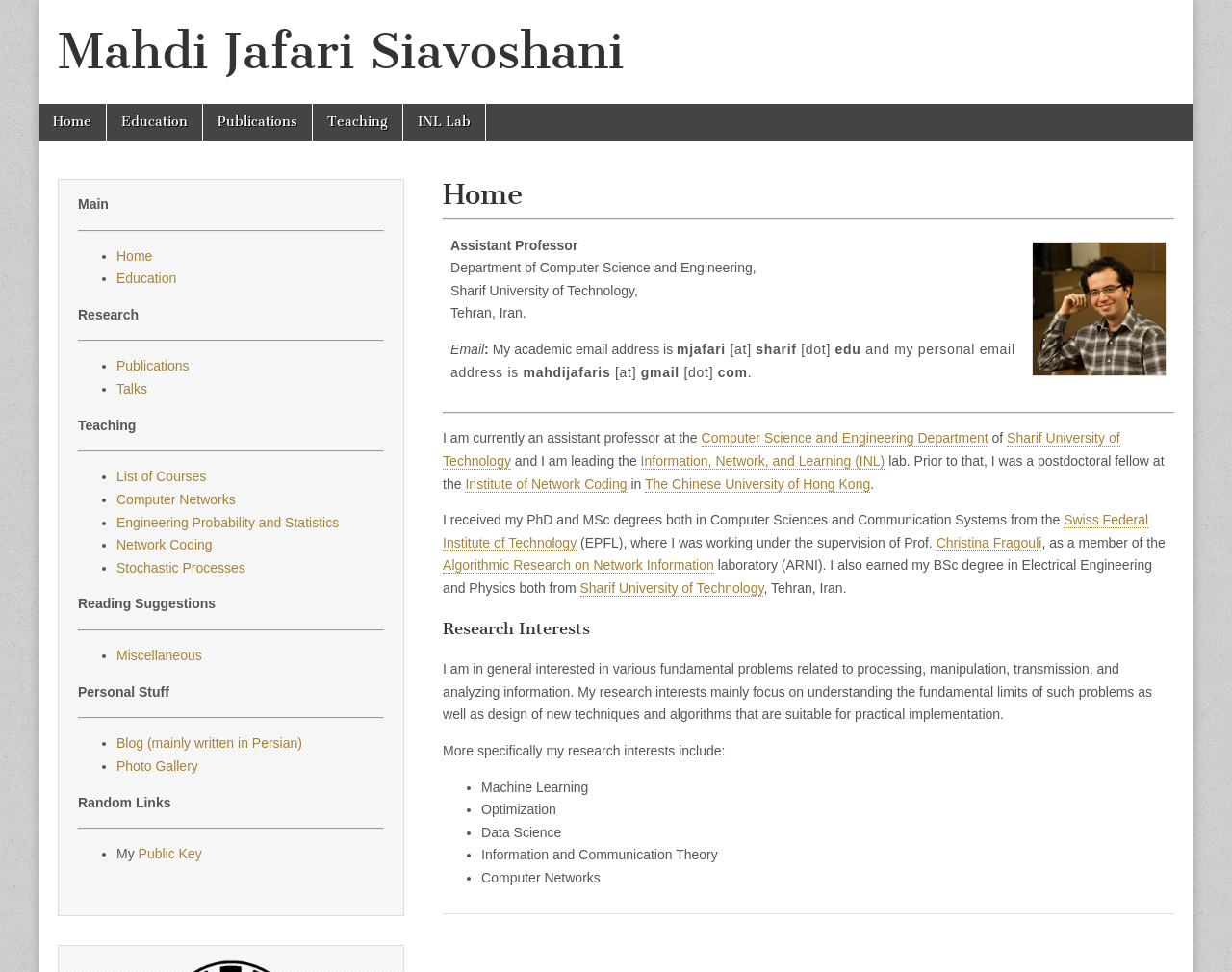Determine the bounding box coordinates of the clickable region to execute the instruction: "Add to cart". The coordinates should be four float numbers between 0 and 1, denoted as [left, top, right, bottom].

None